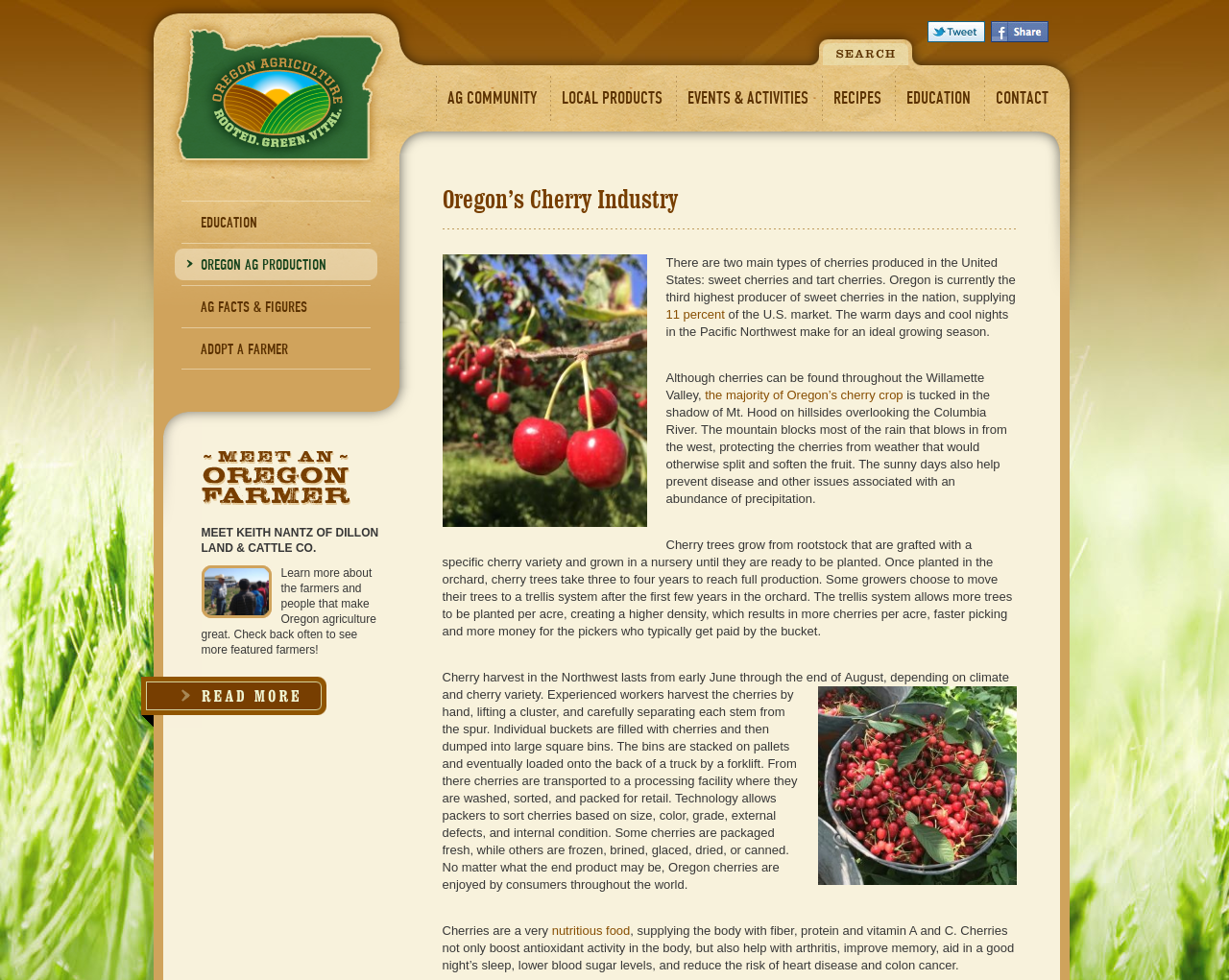What is the purpose of the trellis system in cherry farming?
Can you provide a detailed and comprehensive answer to the question?

The webpage explains that the trellis system allows more trees to be planted per acre, creating a higher density, which results in more cherries per acre, faster picking, and more money for the pickers.